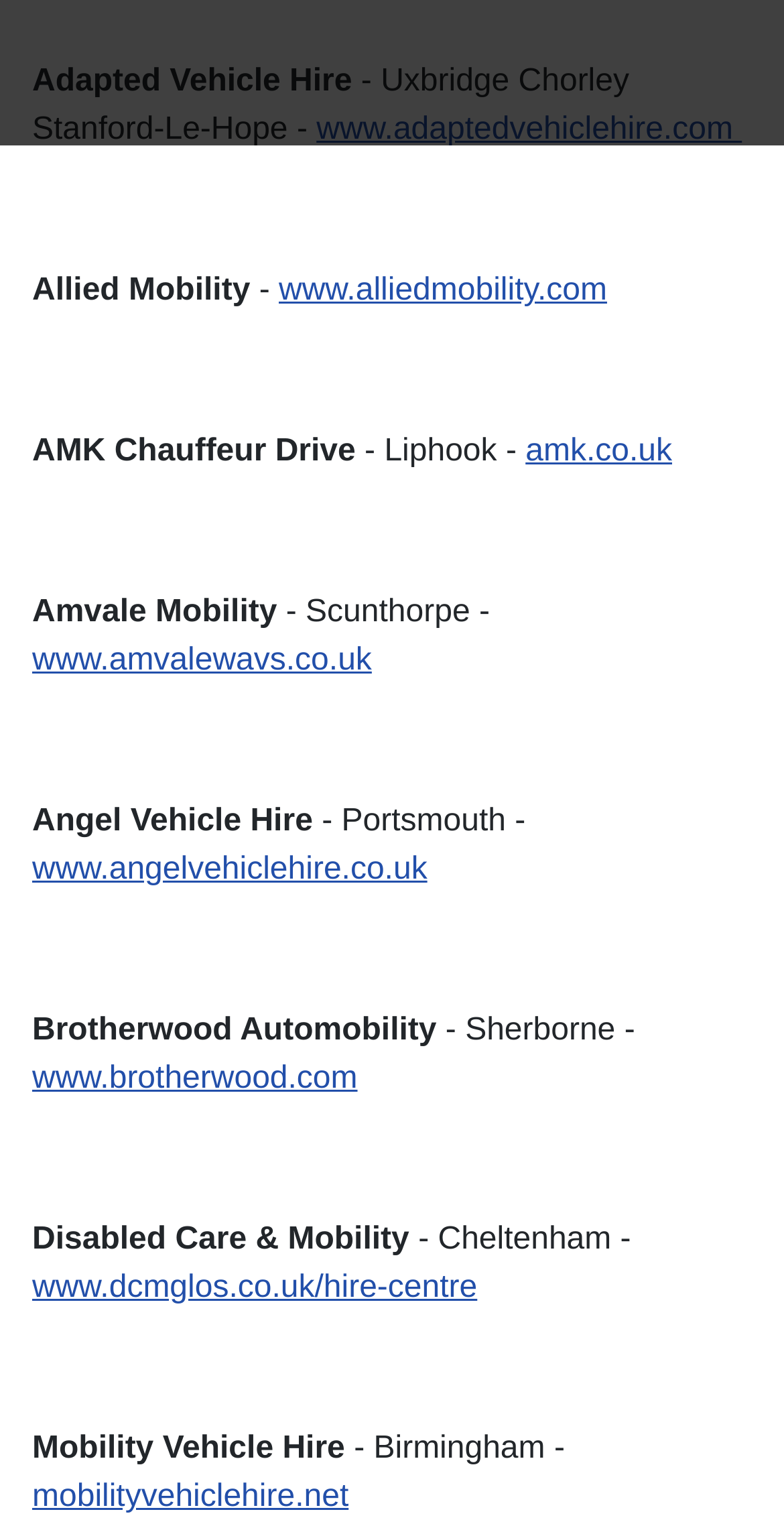Please find the bounding box coordinates of the element's region to be clicked to carry out this instruction: "Explore Angel Vehicle Hire website".

[0.041, 0.56, 0.545, 0.582]